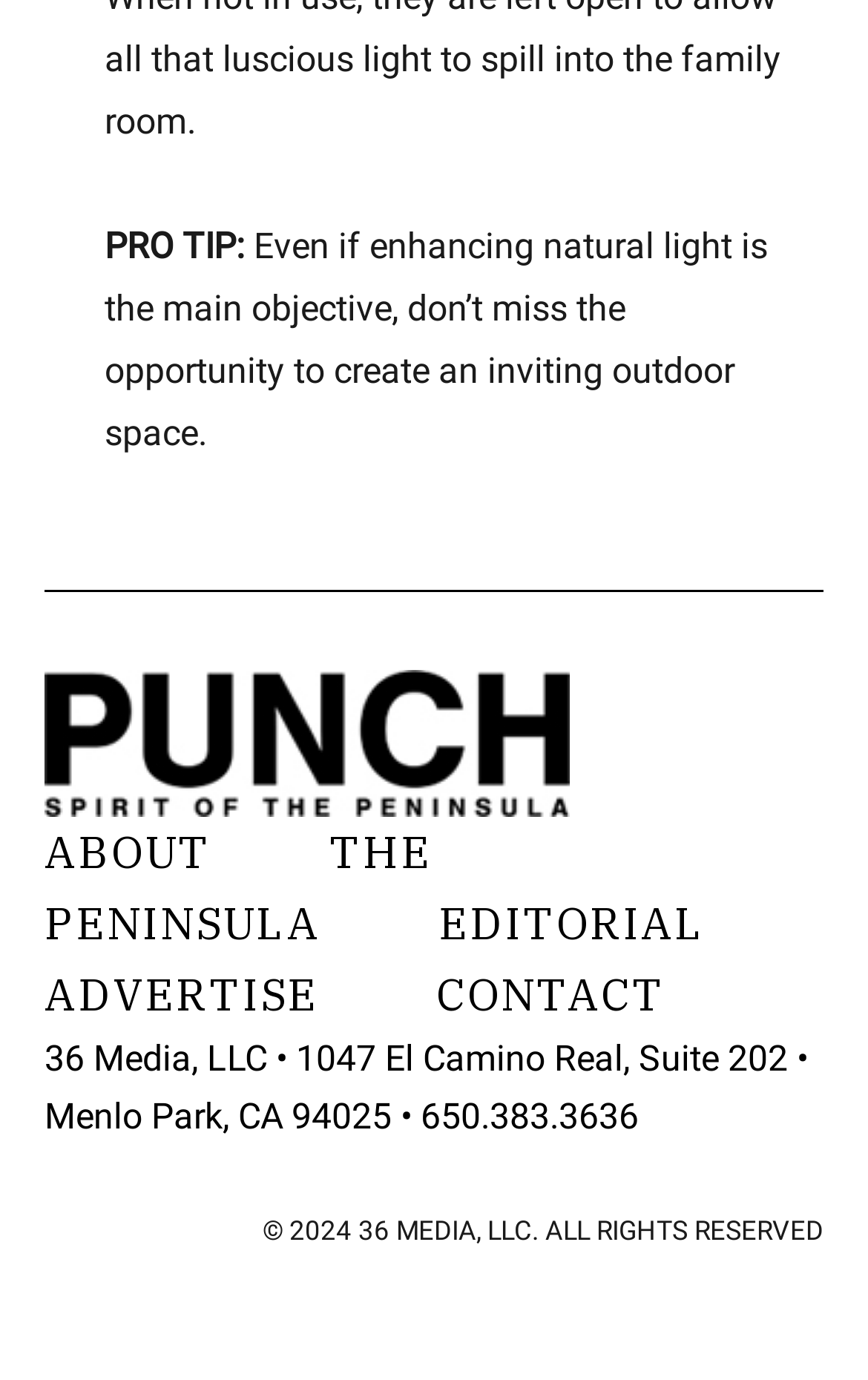What is the main objective of enhancing natural light? Using the information from the screenshot, answer with a single word or phrase.

Create an inviting outdoor space